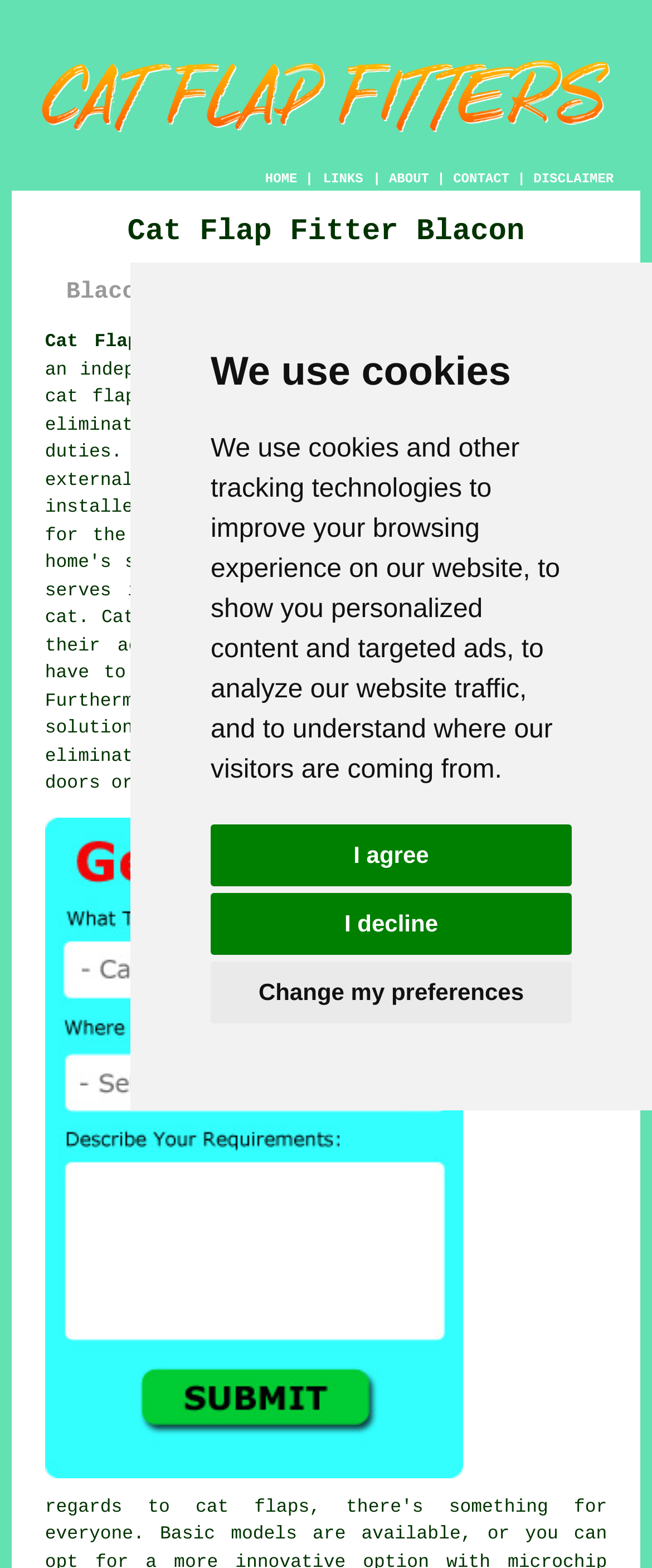What is the purpose of the 'I agree' button?
Please respond to the question with a detailed and well-explained answer.

The 'I agree' button is part of a cookie consent dialog, which indicates that it is used to accept the use of cookies and other tracking technologies on the webpage.